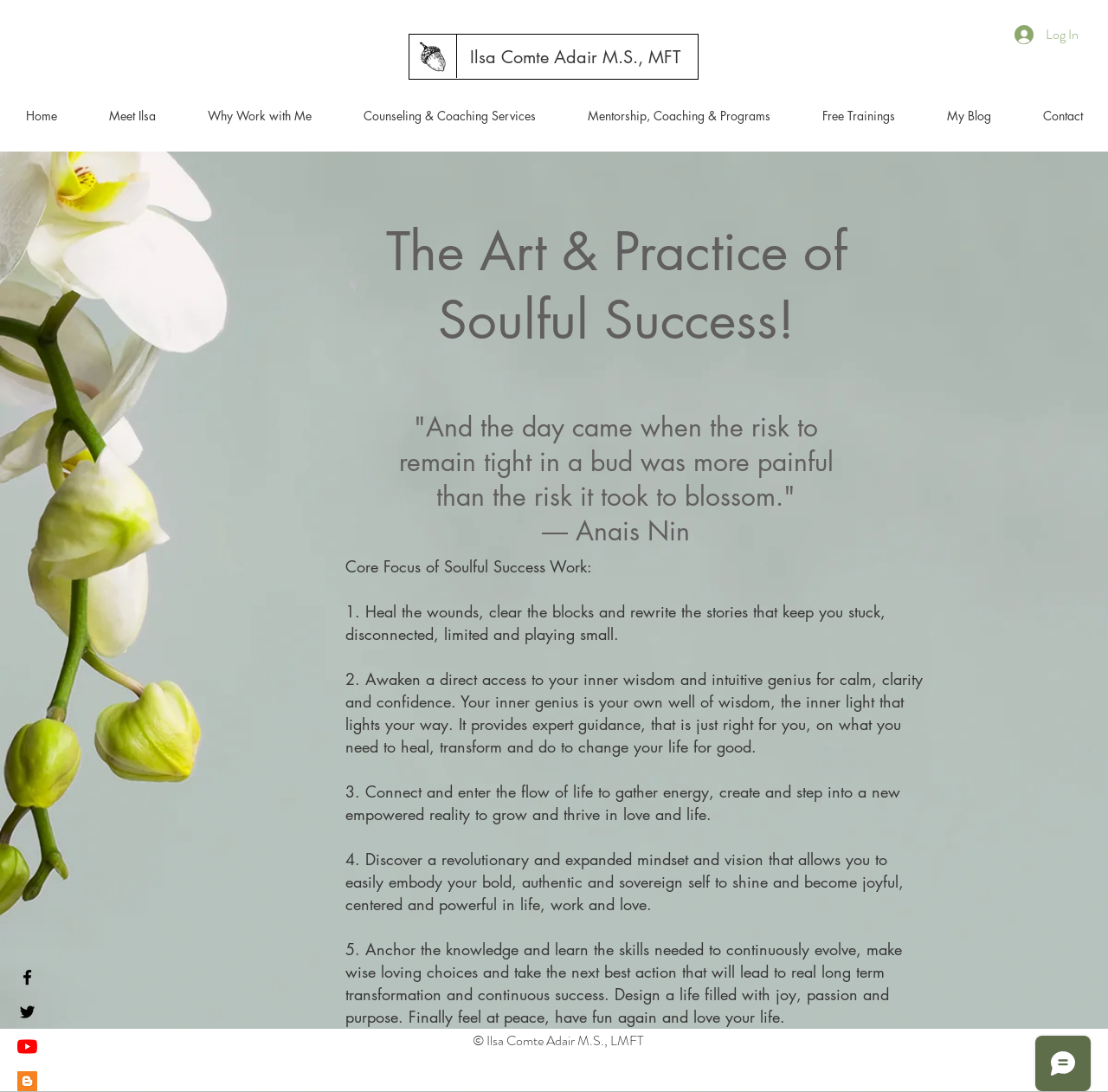Determine the bounding box coordinates for the clickable element required to fulfill the instruction: "Read the blog". Provide the coordinates as four float numbers between 0 and 1, i.e., [left, top, right, bottom].

[0.831, 0.085, 0.918, 0.127]